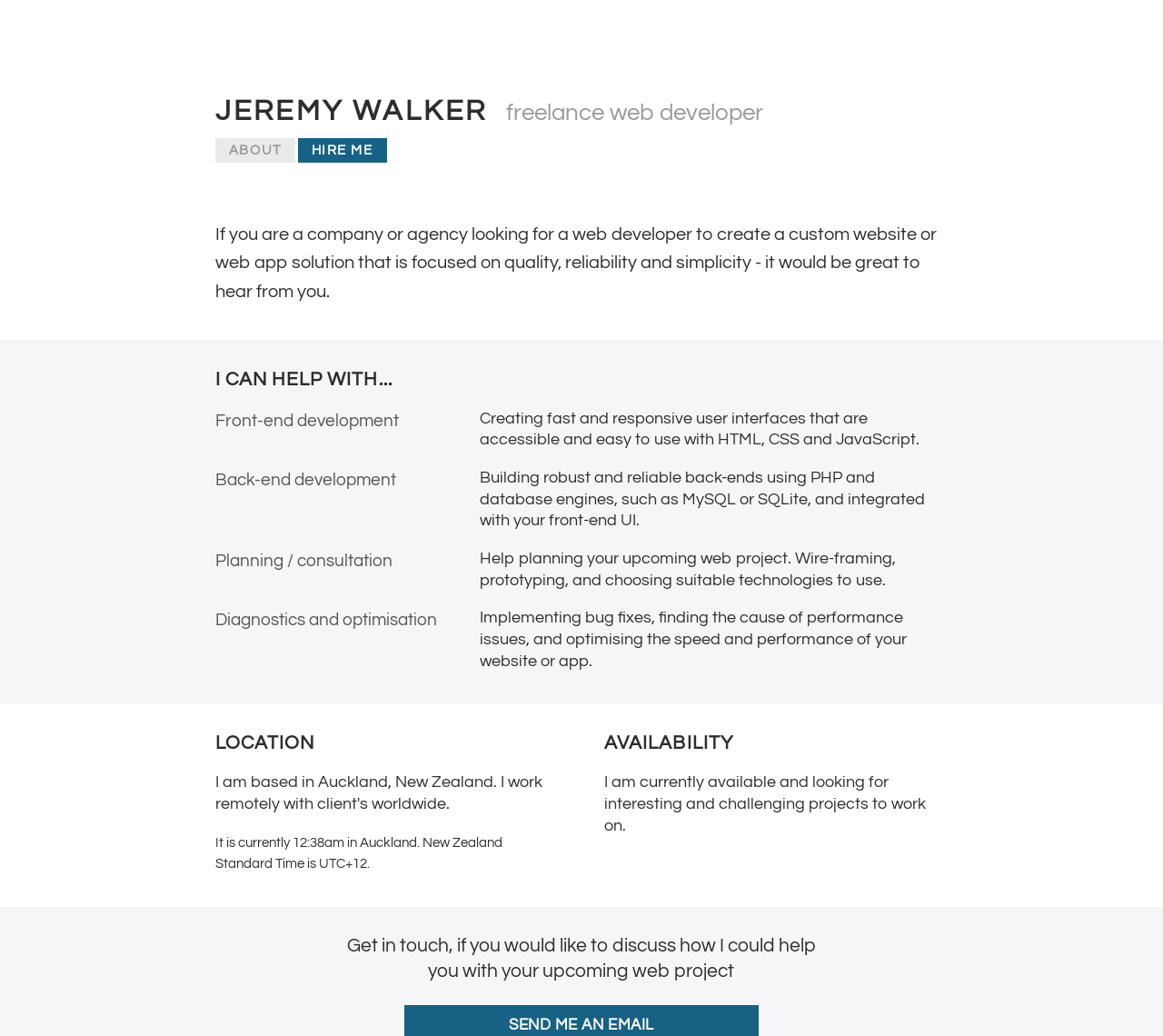What is the current location of Jeremy Walker?
Based on the image, answer the question with as much detail as possible.

The webpage mentions the current location of Jeremy Walker as Auckland, New Zealand, which is indicated by the text 'It is currently ... in Auckland. New Zealand Standard Time is UTC+12.'